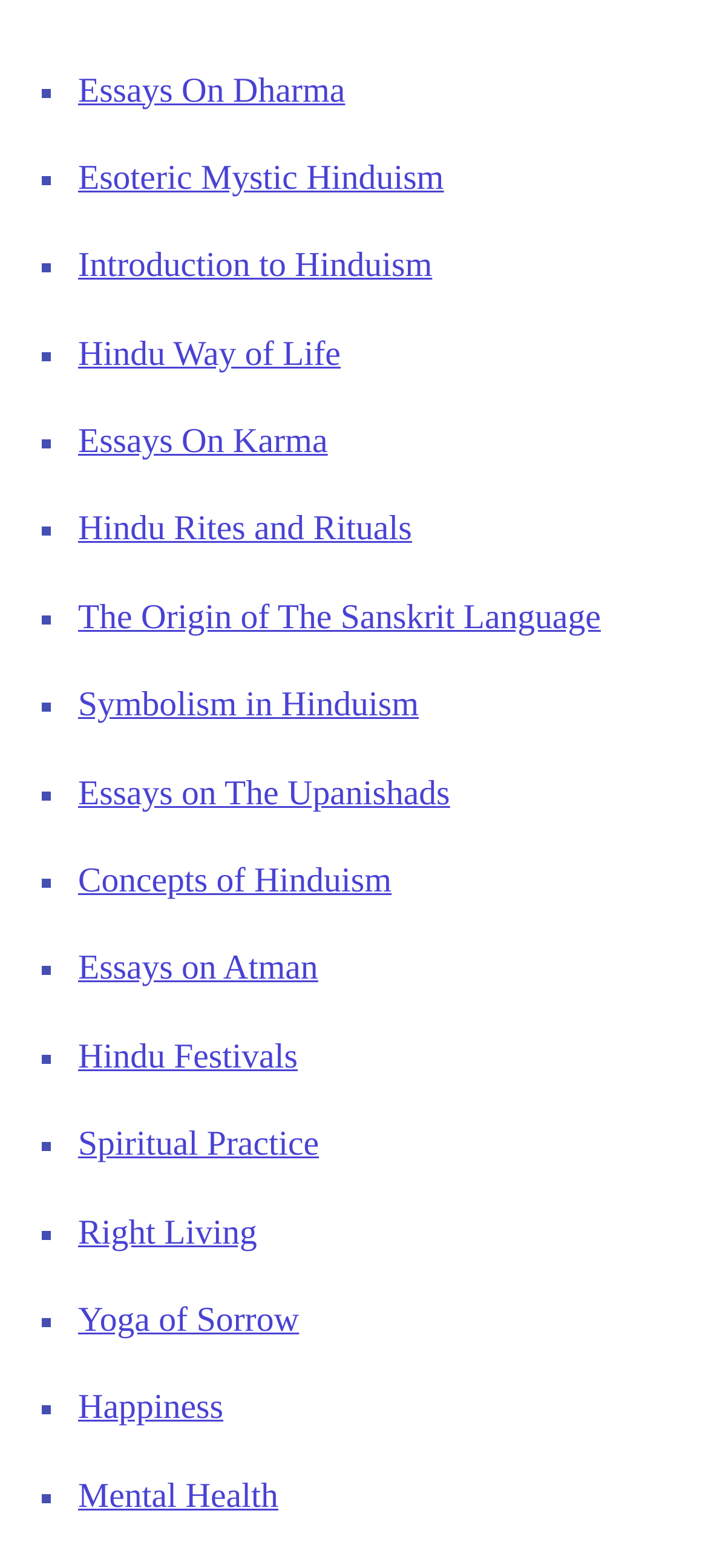Identify the bounding box coordinates of the area that should be clicked in order to complete the given instruction: "Learn about Right Living". The bounding box coordinates should be four float numbers between 0 and 1, i.e., [left, top, right, bottom].

[0.11, 0.774, 0.363, 0.798]